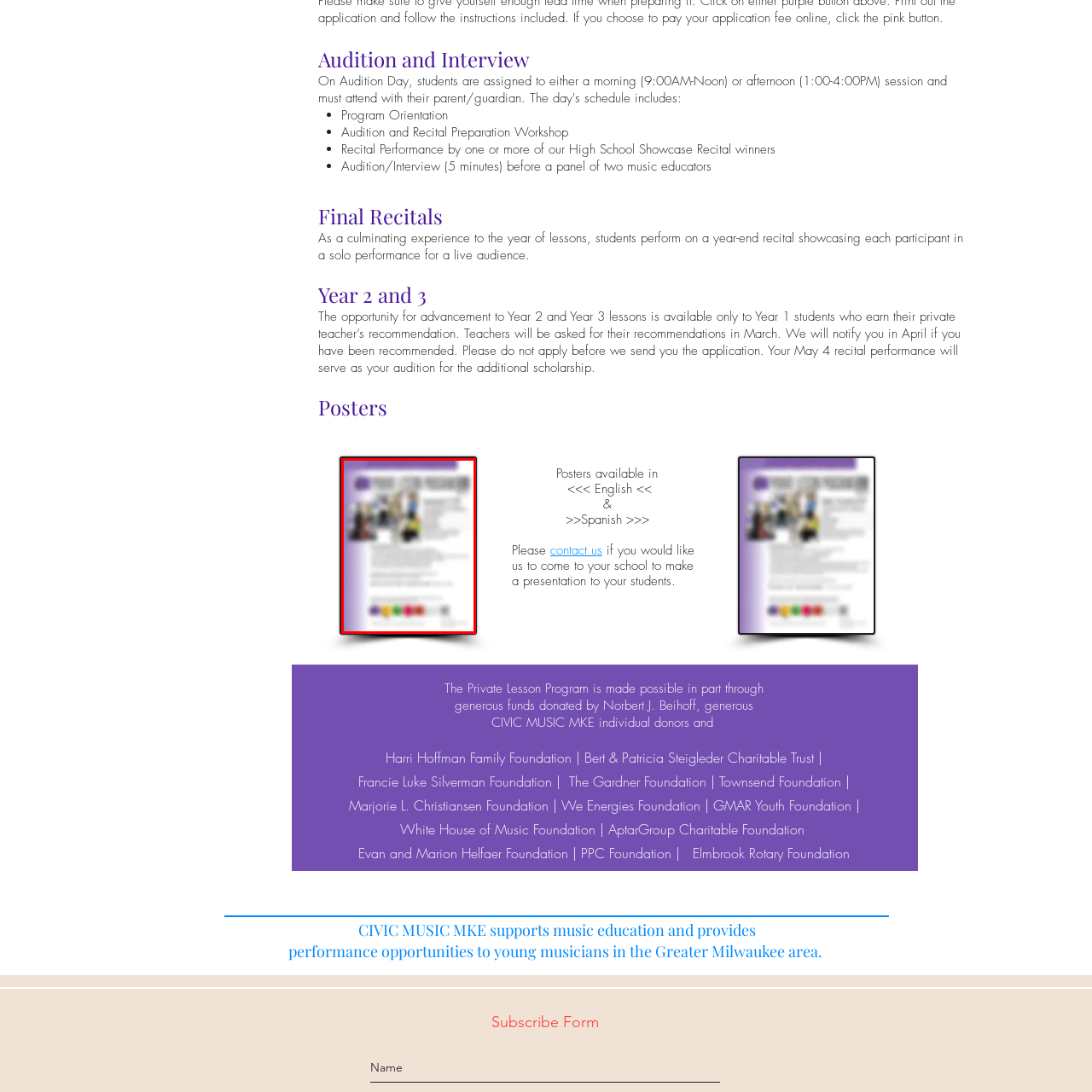View the image inside the red-bordered box and answer the given question using a single word or phrase:
What is located at the bottom of the flyer?

Colorful buttons or icons